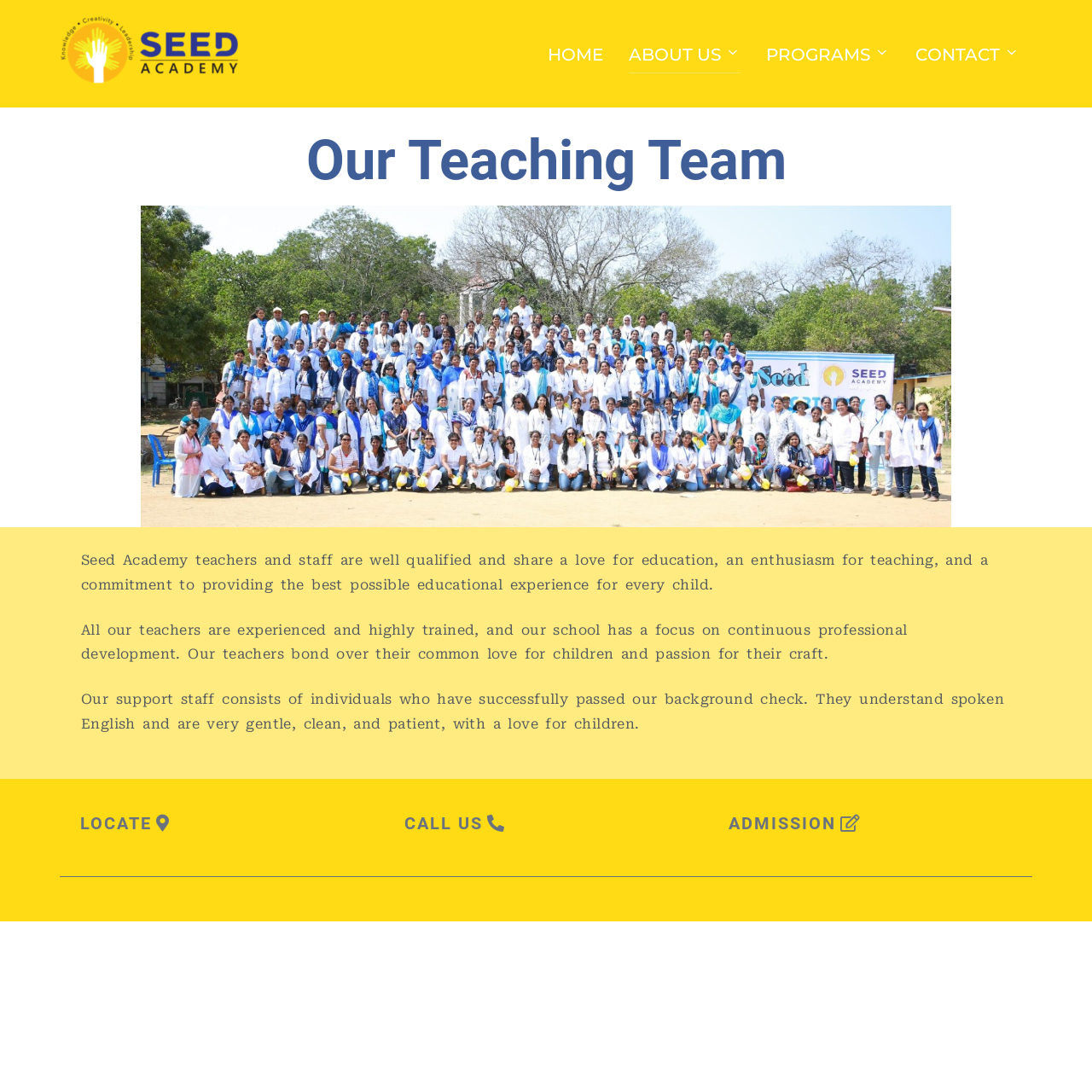Please provide the bounding box coordinates for the element that needs to be clicked to perform the instruction: "explore programs". The coordinates must consist of four float numbers between 0 and 1, formatted as [left, top, right, bottom].

[0.702, 0.031, 0.815, 0.067]